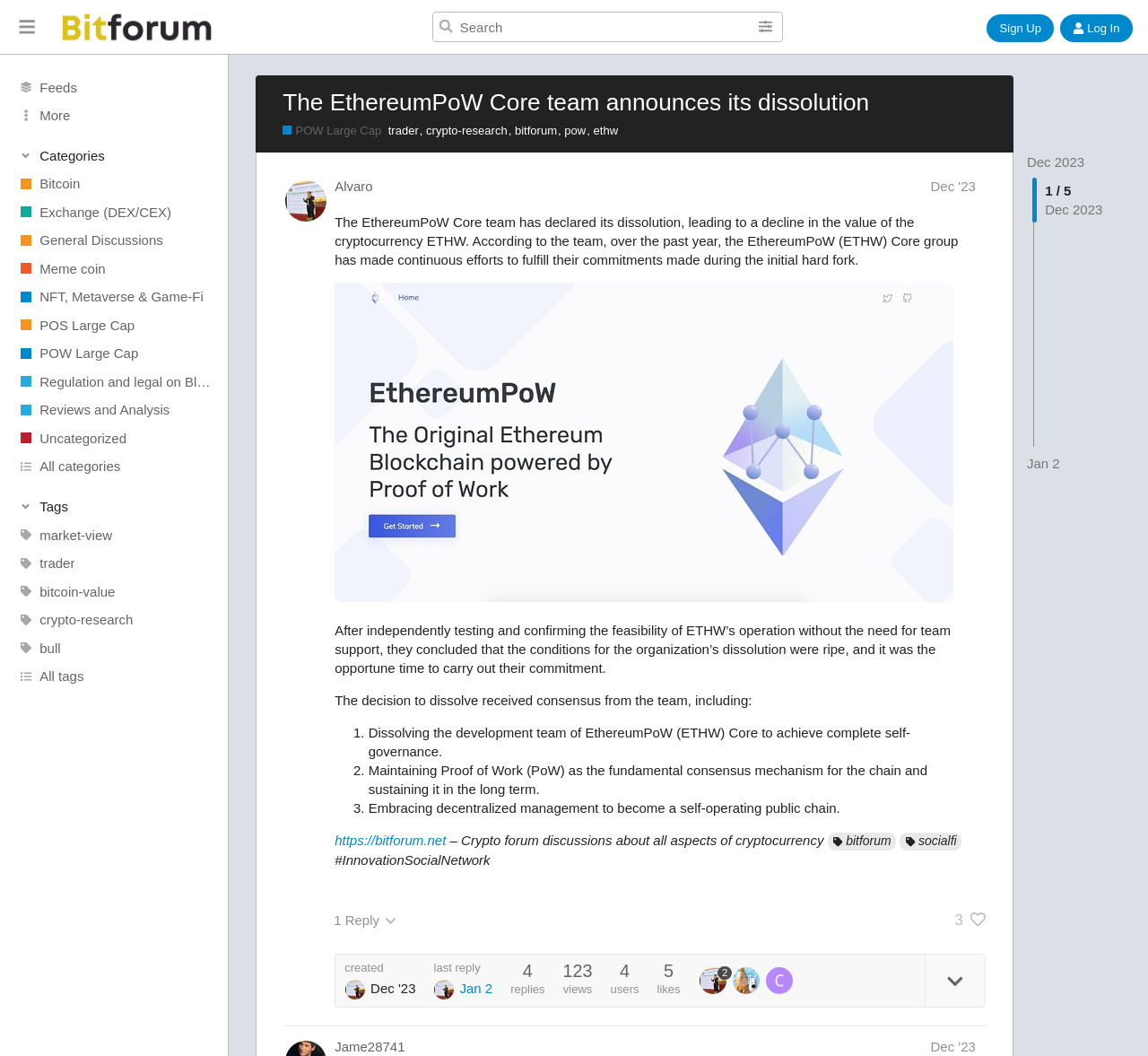From the element description: "title="expand topic details"", extract the bounding box coordinates of the UI element. The coordinates should be expressed as four float numbers between 0 and 1, in the order [left, top, right, bottom].

[0.806, 0.904, 0.858, 0.953]